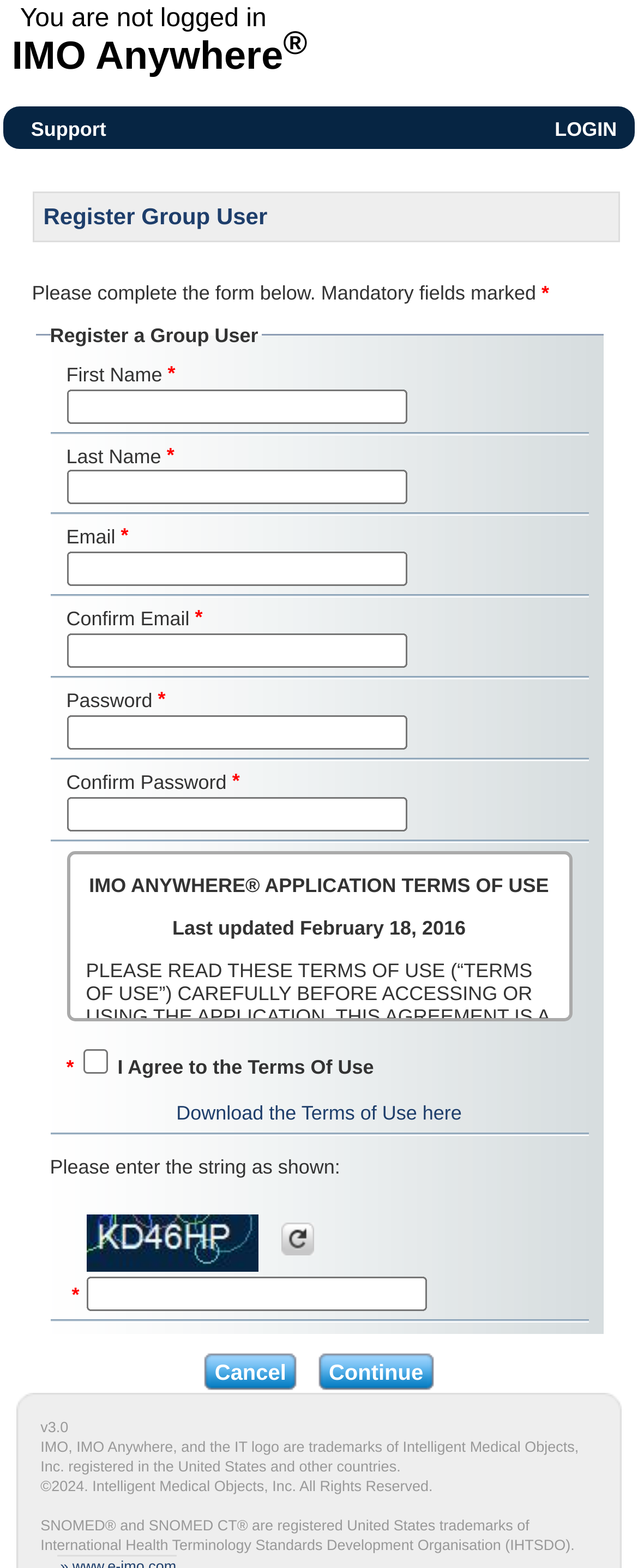Please find the bounding box for the following UI element description. Provide the coordinates in (top-left x, top-left y, bottom-right x, bottom-right y) format, with values between 0 and 1: value="Continue"

[0.51, 0.861, 0.669, 0.888]